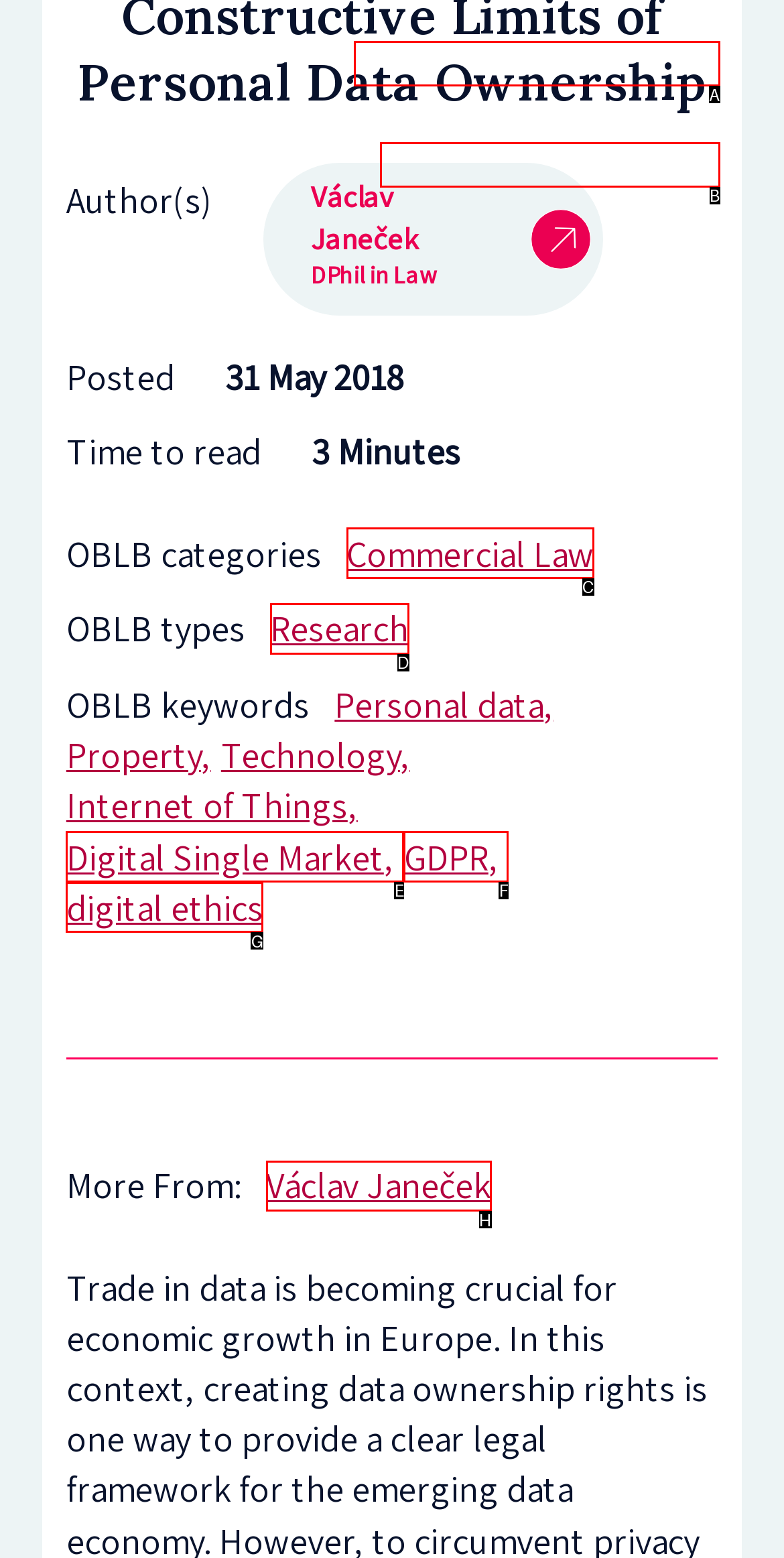Identify the HTML element that best matches the description: Navigation. Provide your answer by selecting the corresponding letter from the given options.

None